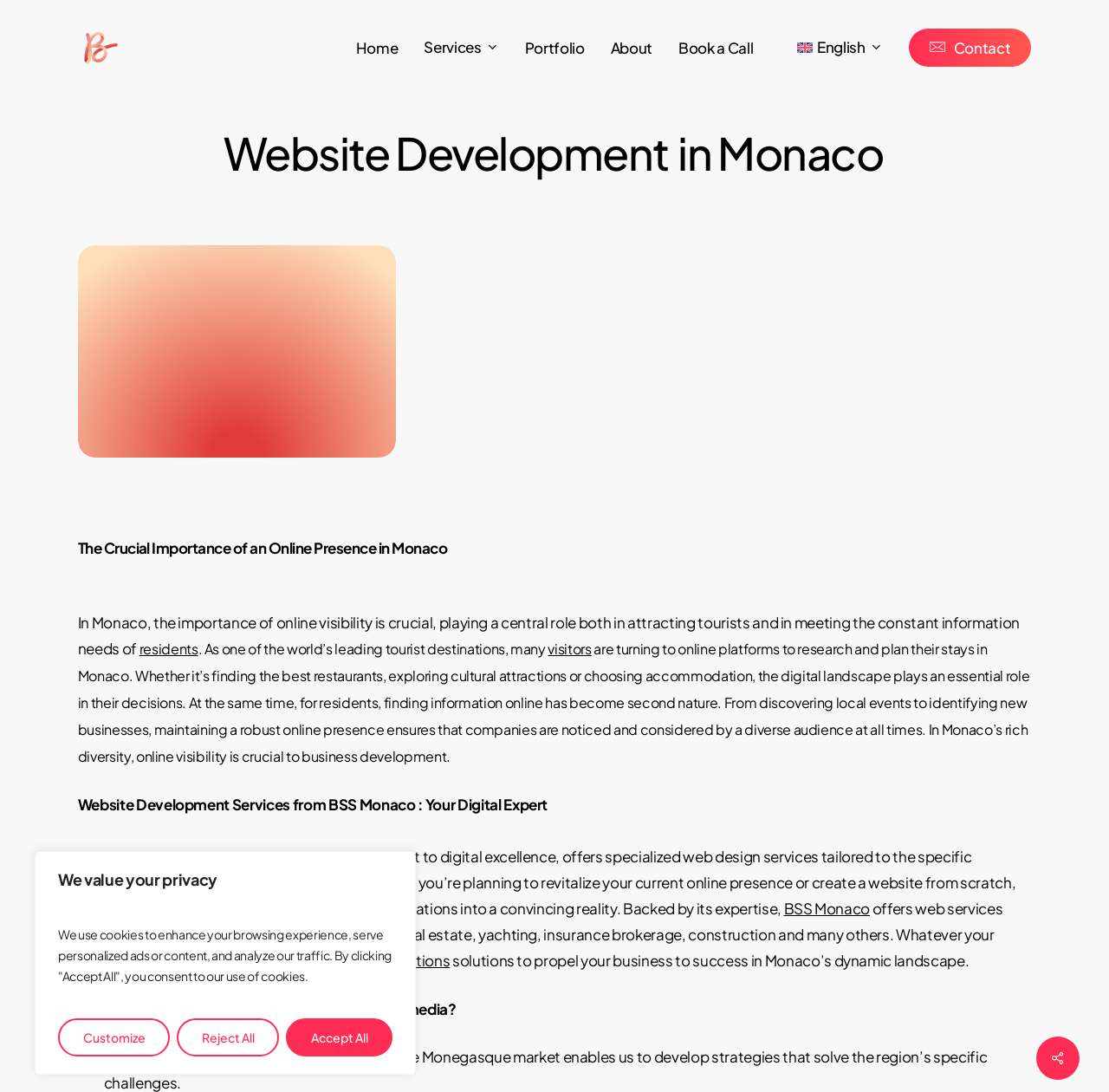Create a detailed description of the webpage's content and layout.

This webpage is about BSS Monaco, a company that specializes in website design and development in Monaco. At the top of the page, there is a cookie consent banner with buttons to customize, reject, or accept all cookies. Below the banner, there is a logo of BSS Monaco, which is also a link to the company's website.

The main navigation menu is located at the top center of the page, with links to "Home", "Services", "Portfolio", "About", "Book a Call", "English", and "Contact". 

The main content of the page is divided into several sections. The first section has a heading "Website Development in Monaco" and a subheading "Make Your Online Presence a Success". The text in this section explains the importance of having a professional website in Monaco for businesses to reach their target audience and boost their credibility.

The next section has a heading "The Crucial Importance of an Online Presence in Monaco" and discusses the significance of online visibility in Monaco, particularly for tourists and residents. This section also mentions how BSS Monaco can help businesses maintain a robust online presence.

The following section is about BSS Monaco's website development services, tailored to the specific requirements of the Monegasque market. The text explains that the company offers specialized web design services to help businesses revitalize their online presence or create a website from scratch.

There is also a section that highlights the various sectors in Monaco that BSS Monaco provides web services for, including real estate, yachting, insurance brokerage, construction, and more. 

Finally, there is a section that asks "Why choose BSS Monaco to manage your social media?" and lists "Local expertise" as one of the reasons. At the bottom right corner of the page, there is a social media link.